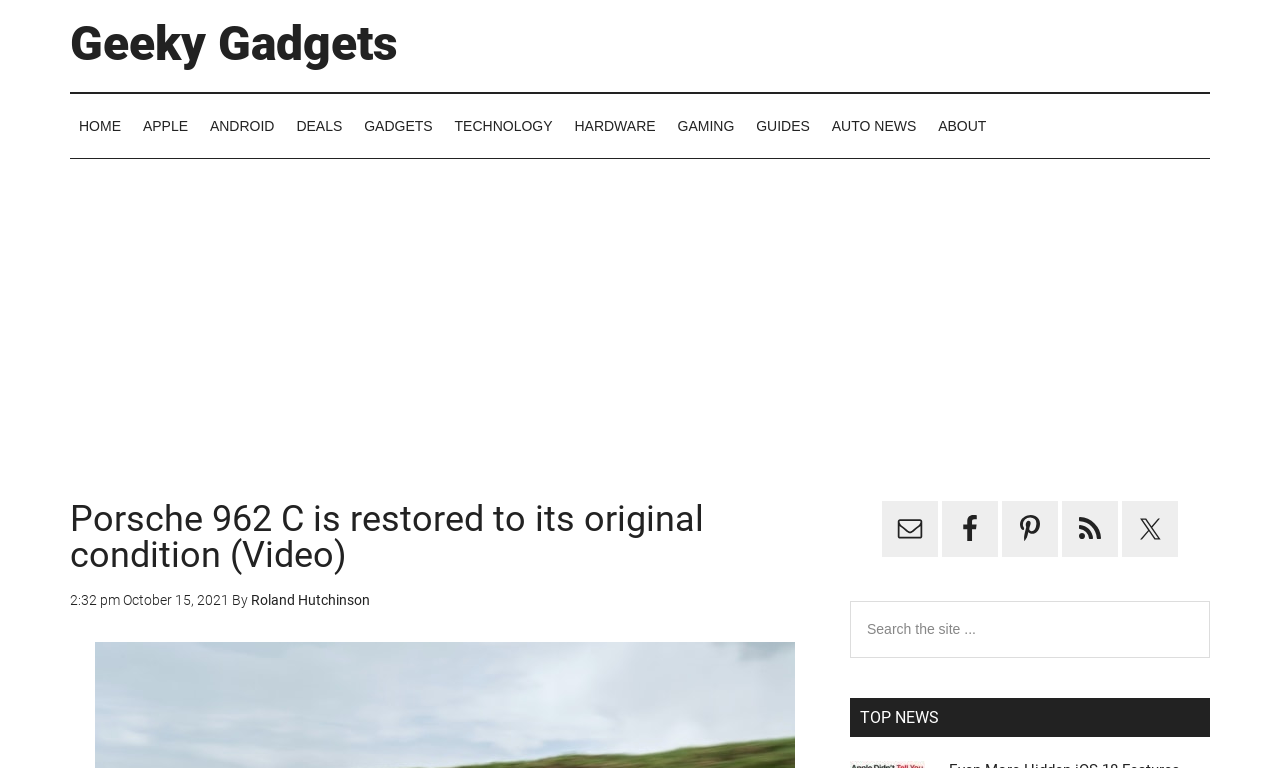Could you specify the bounding box coordinates for the clickable section to complete the following instruction: "Search the site"?

[0.664, 0.783, 0.945, 0.856]